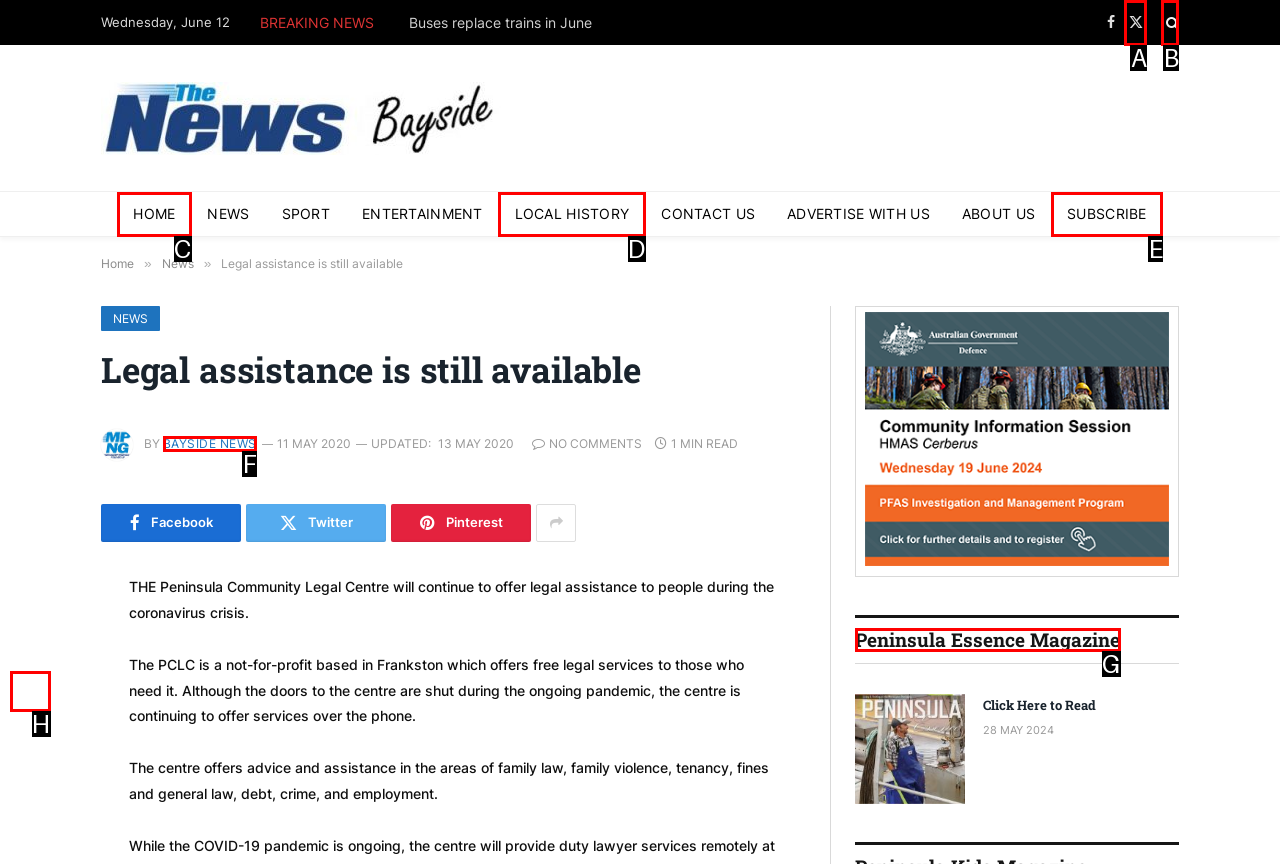Choose the letter of the option you need to click to Read the article about Peninsula Essence Magazine. Answer with the letter only.

G